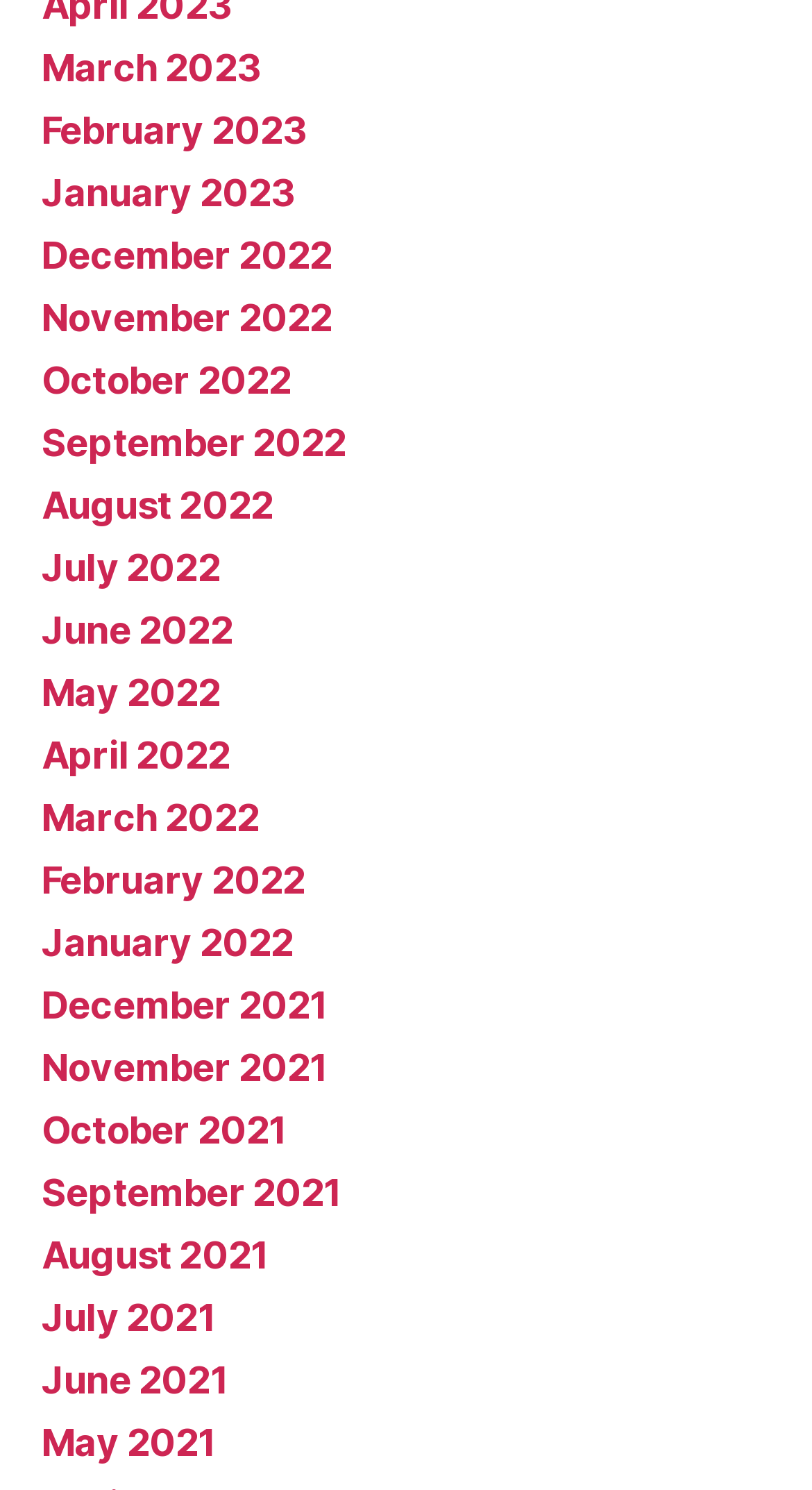Answer the question using only a single word or phrase: 
How many months are listed?

20